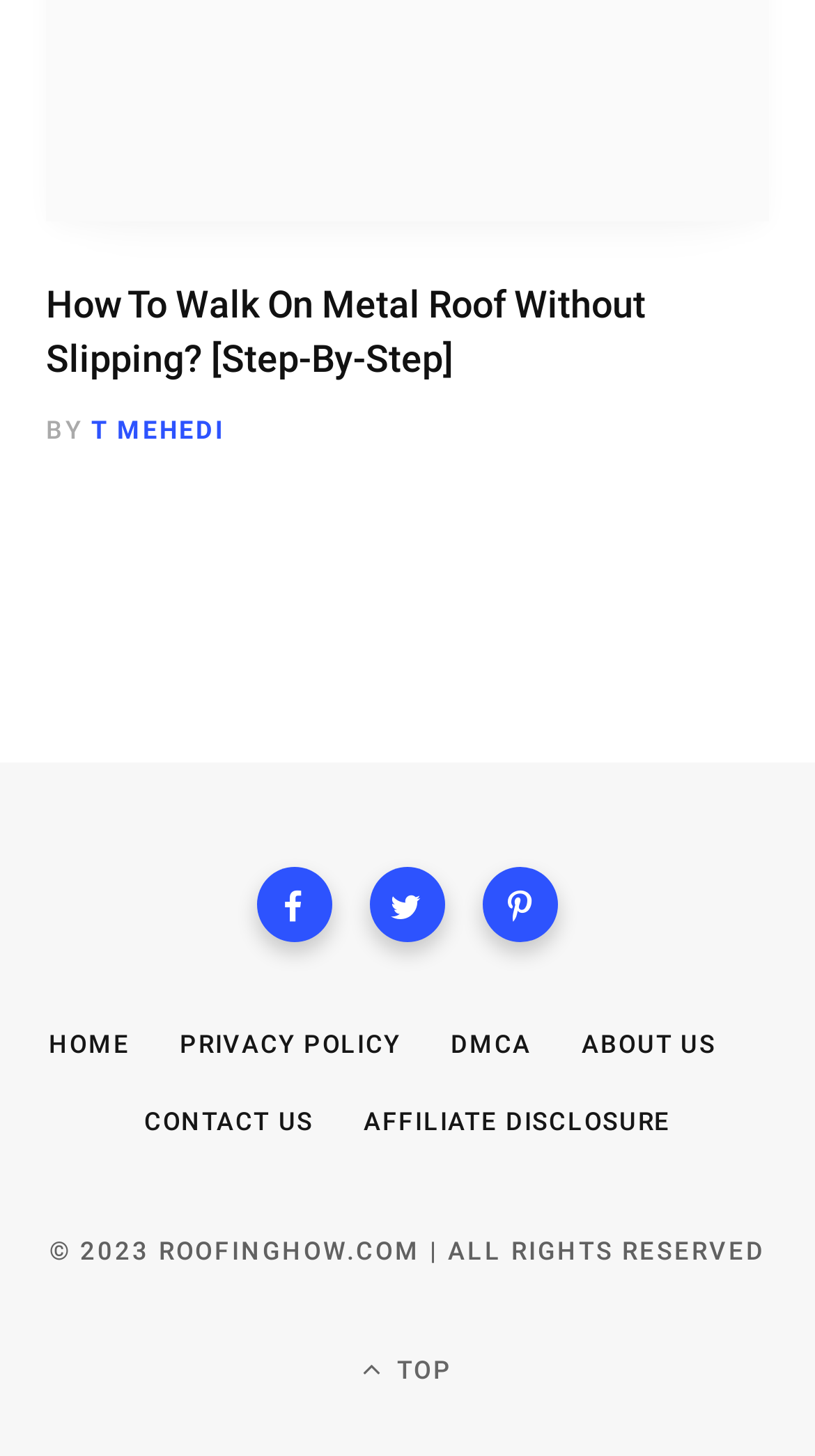What is the copyright year of the website?
Refer to the image and respond with a one-word or short-phrase answer.

2023